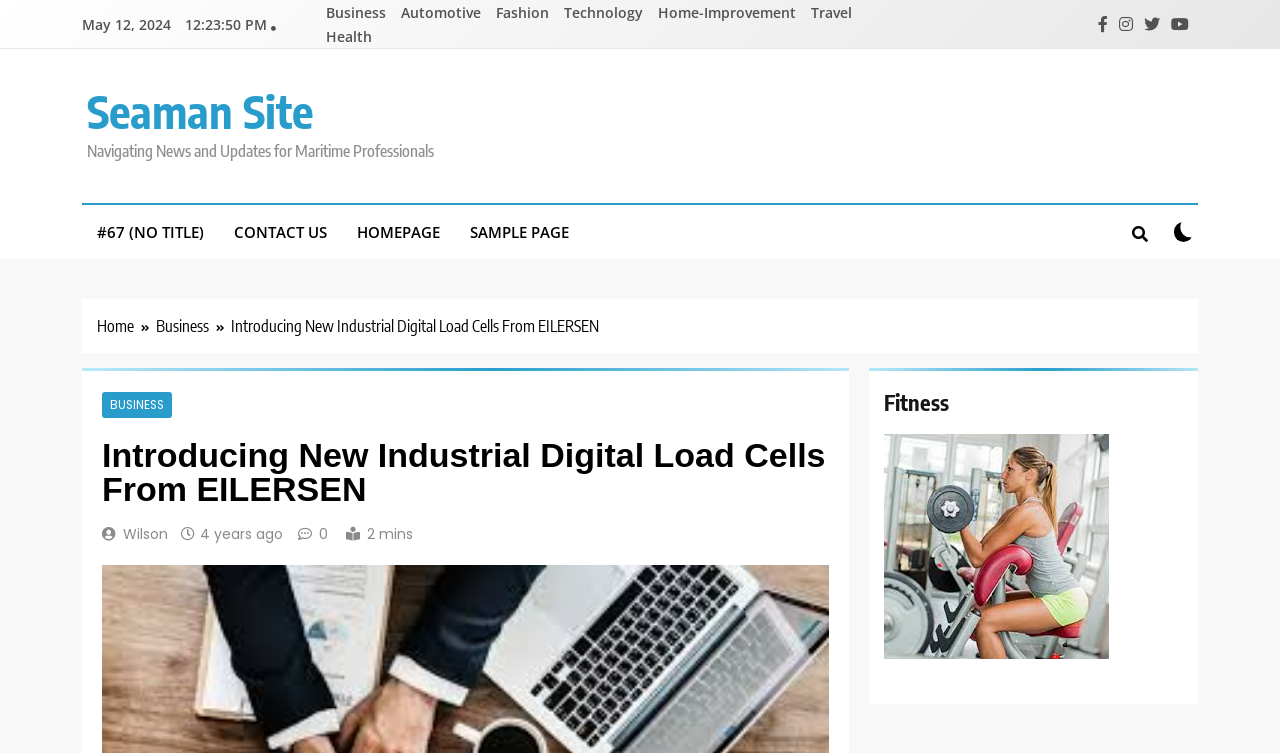Identify the bounding box coordinates of the area that should be clicked in order to complete the given instruction: "Read about corporate magic". The bounding box coordinates should be four float numbers between 0 and 1, i.e., [left, top, right, bottom].

None